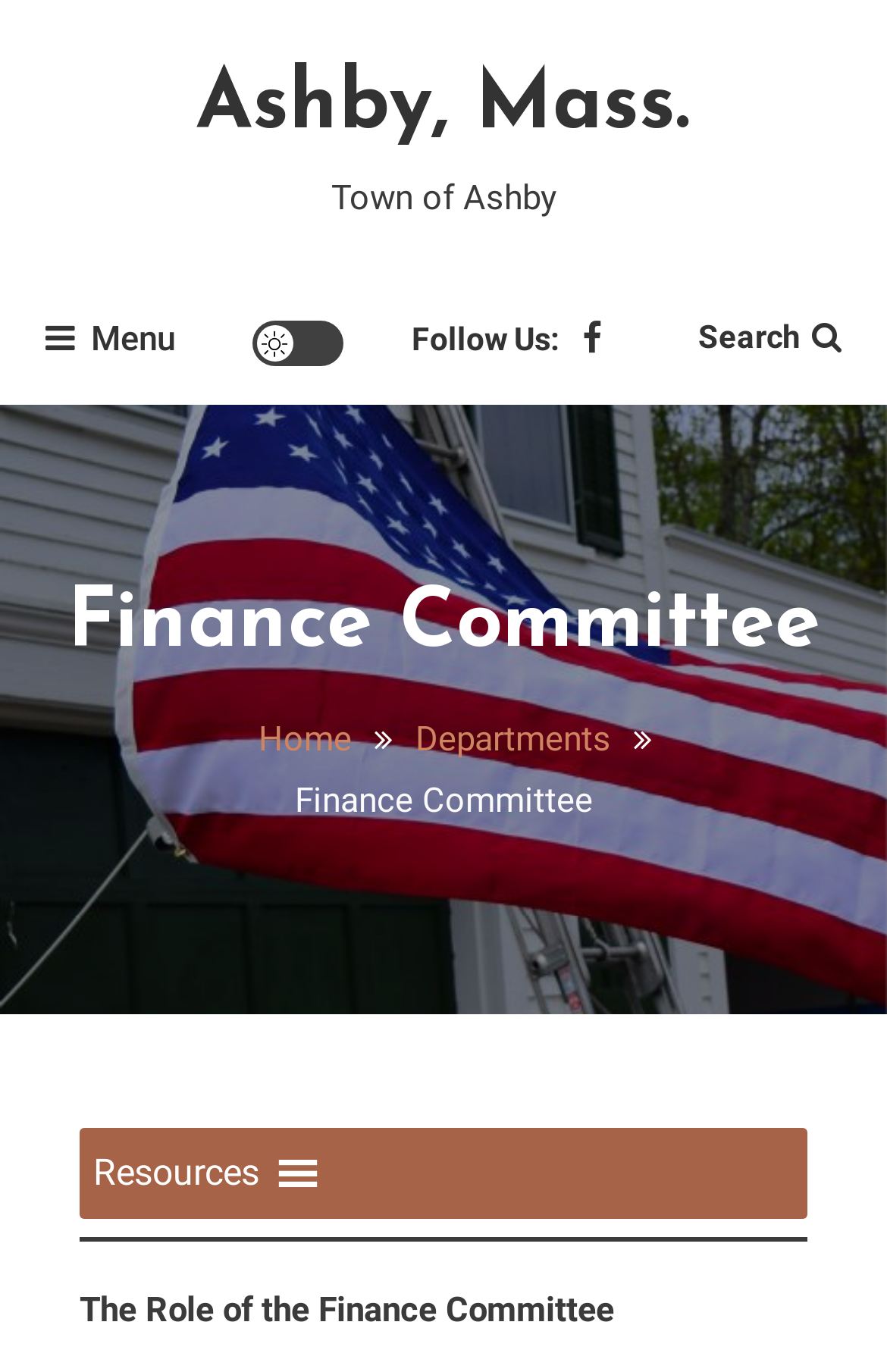How many social media links are there?
From the details in the image, provide a complete and detailed answer to the question.

There is only one social media link, which is the Facebook link represented by the '' icon, located at the top right of the webpage.